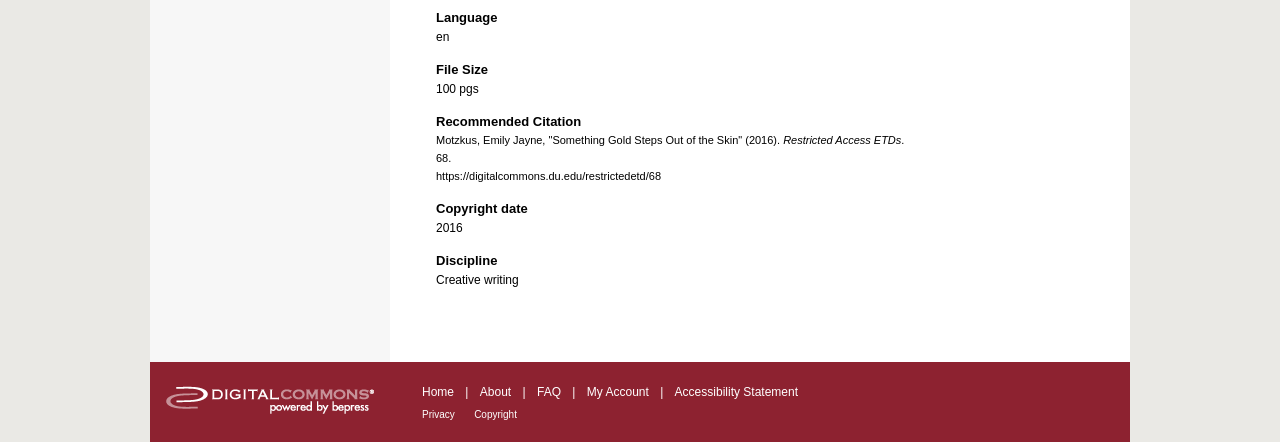Pinpoint the bounding box coordinates of the element you need to click to execute the following instruction: "Go to 'Home'". The bounding box should be represented by four float numbers between 0 and 1, in the format [left, top, right, bottom].

[0.33, 0.871, 0.355, 0.902]